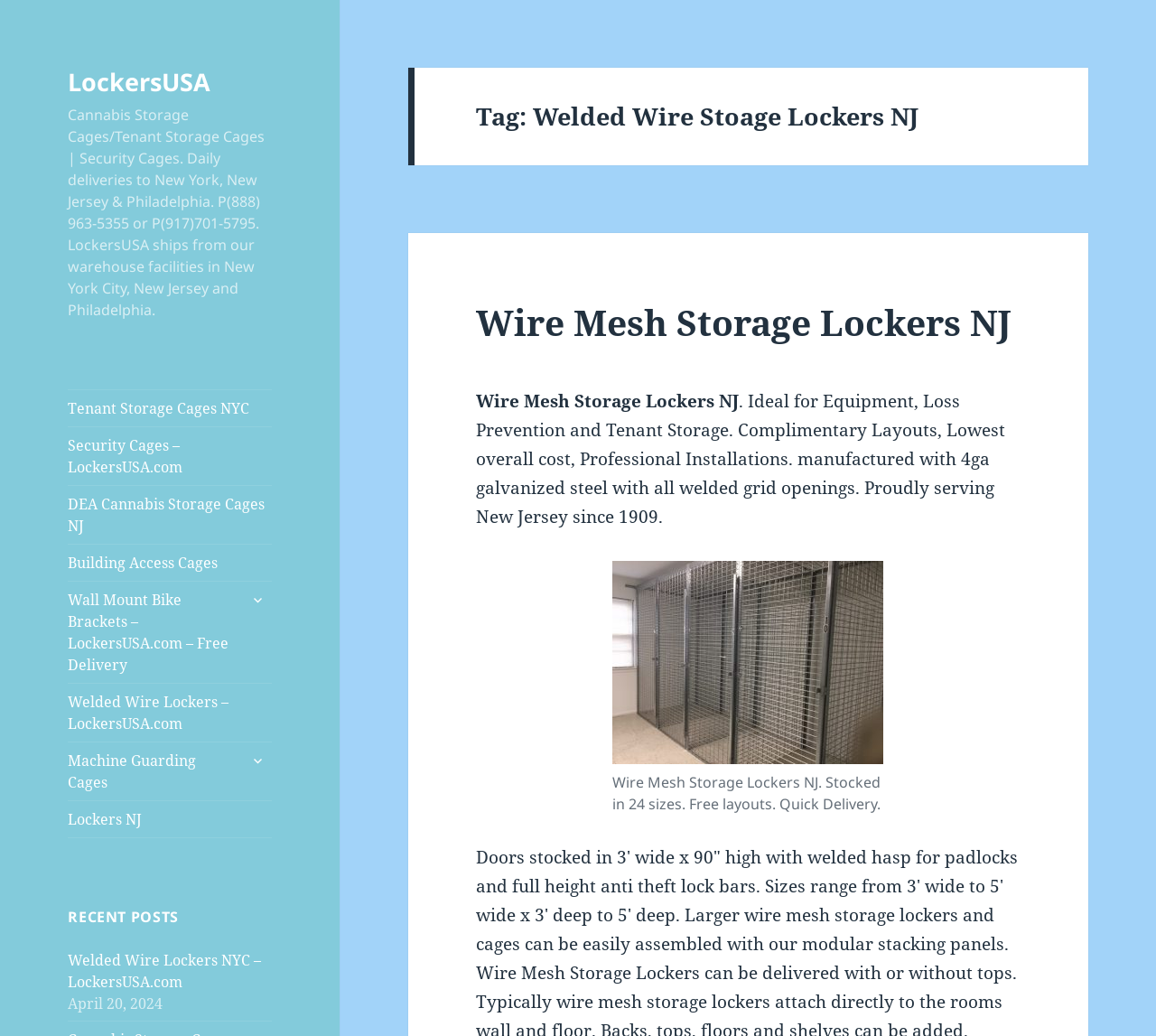Provide the bounding box coordinates for the area that should be clicked to complete the instruction: "View Welded Wire Lockers – LockersUSA.com".

[0.059, 0.66, 0.235, 0.715]